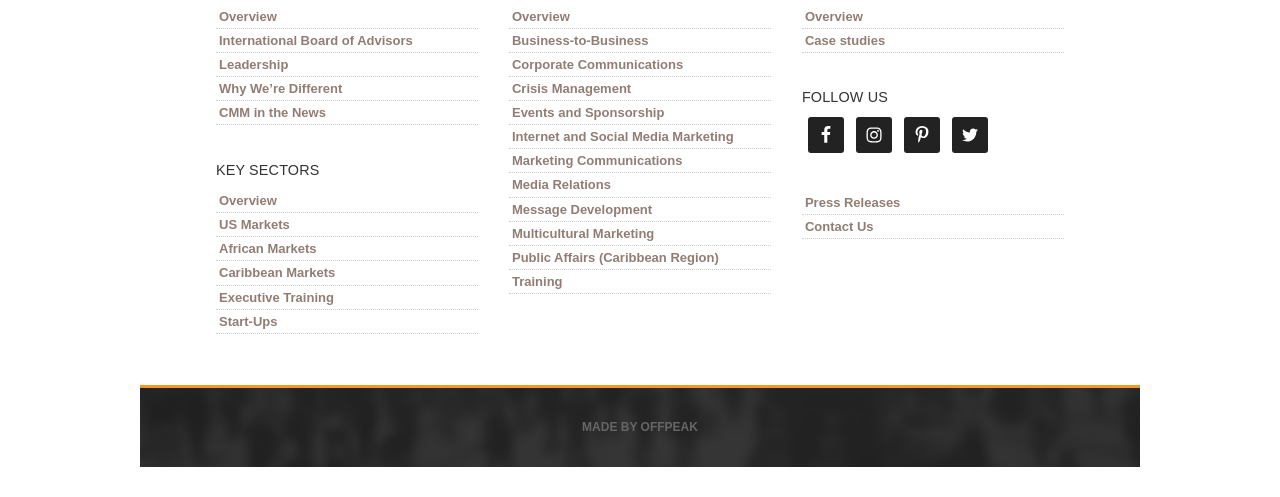Identify the bounding box coordinates for the element that needs to be clicked to fulfill this instruction: "Follow on Facebook". Provide the coordinates in the format of four float numbers between 0 and 1: [left, top, right, bottom].

[0.631, 0.235, 0.659, 0.307]